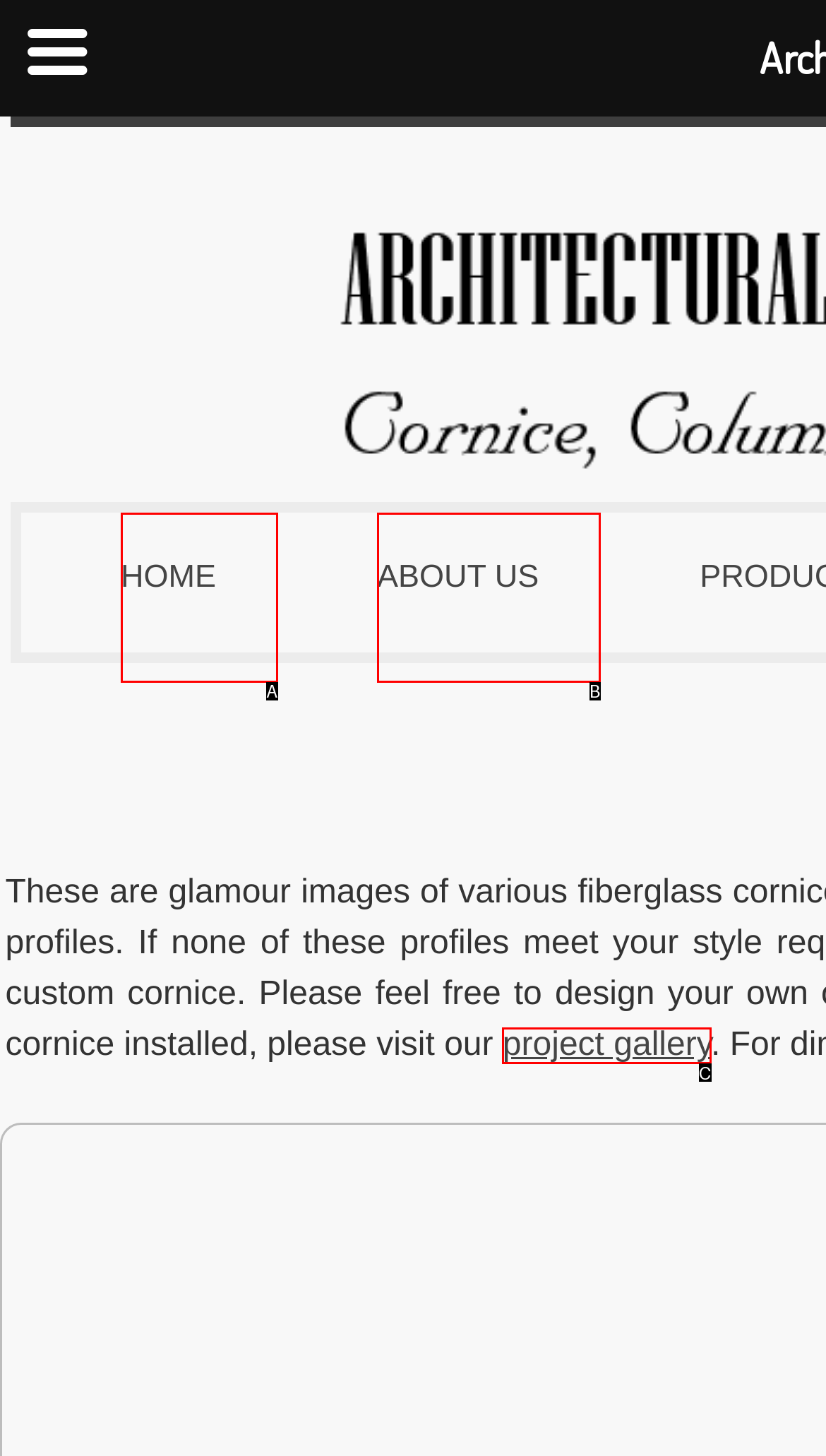Given the element description: Home, choose the HTML element that aligns with it. Indicate your choice with the corresponding letter.

A